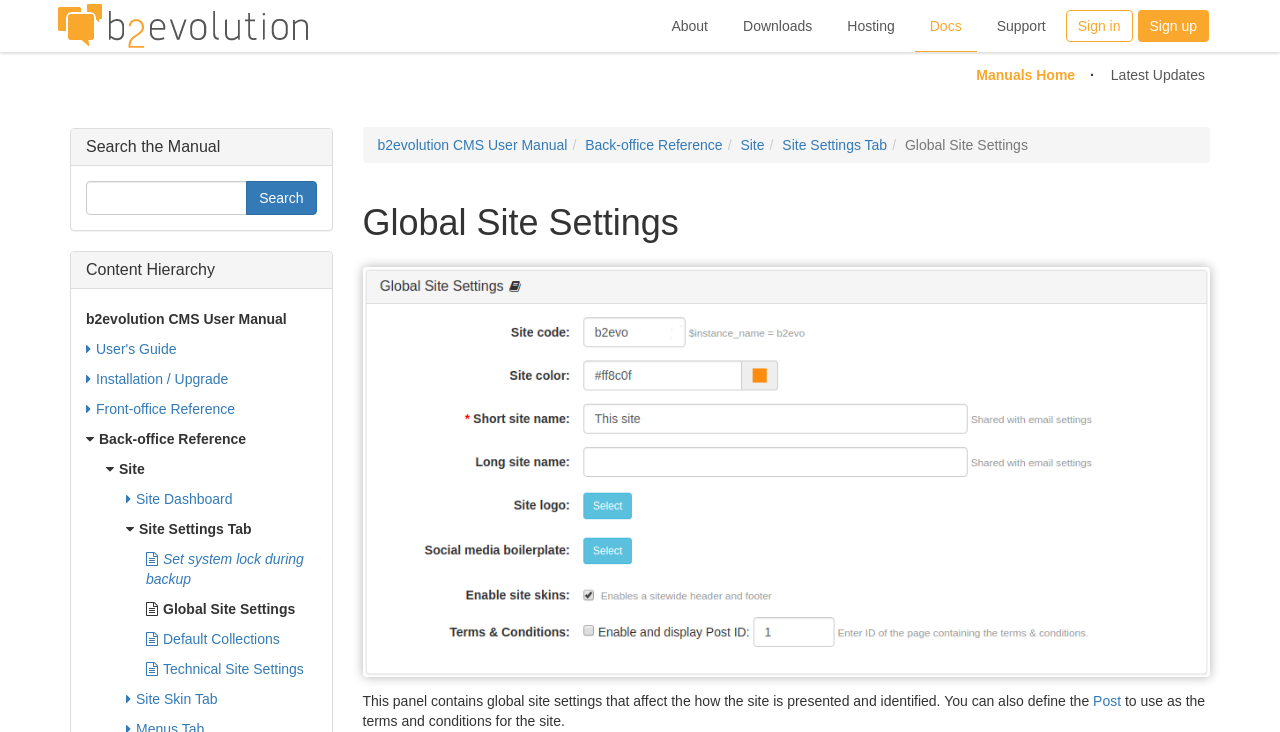Please determine the bounding box coordinates of the element to click in order to execute the following instruction: "Search the manual". The coordinates should be four float numbers between 0 and 1, specified as [left, top, right, bottom].

[0.192, 0.247, 0.247, 0.294]